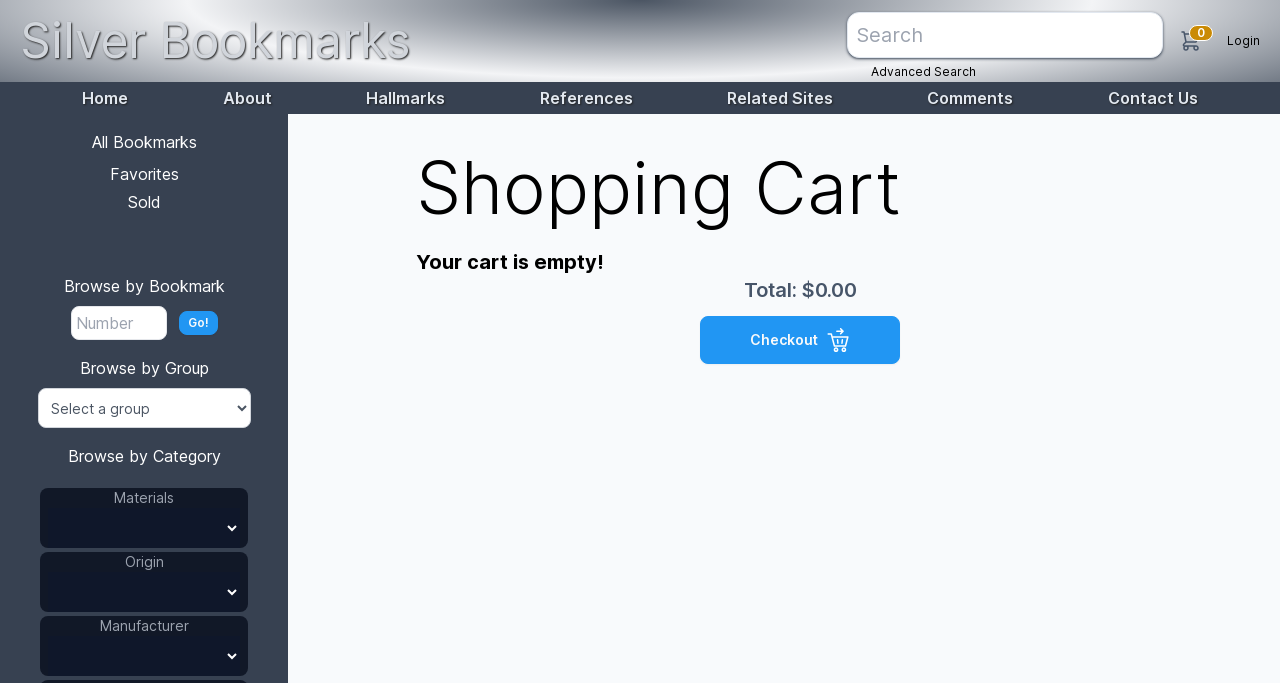Provide the bounding box coordinates of the section that needs to be clicked to accomplish the following instruction: "Browse all bookmarks."

[0.071, 0.193, 0.154, 0.223]